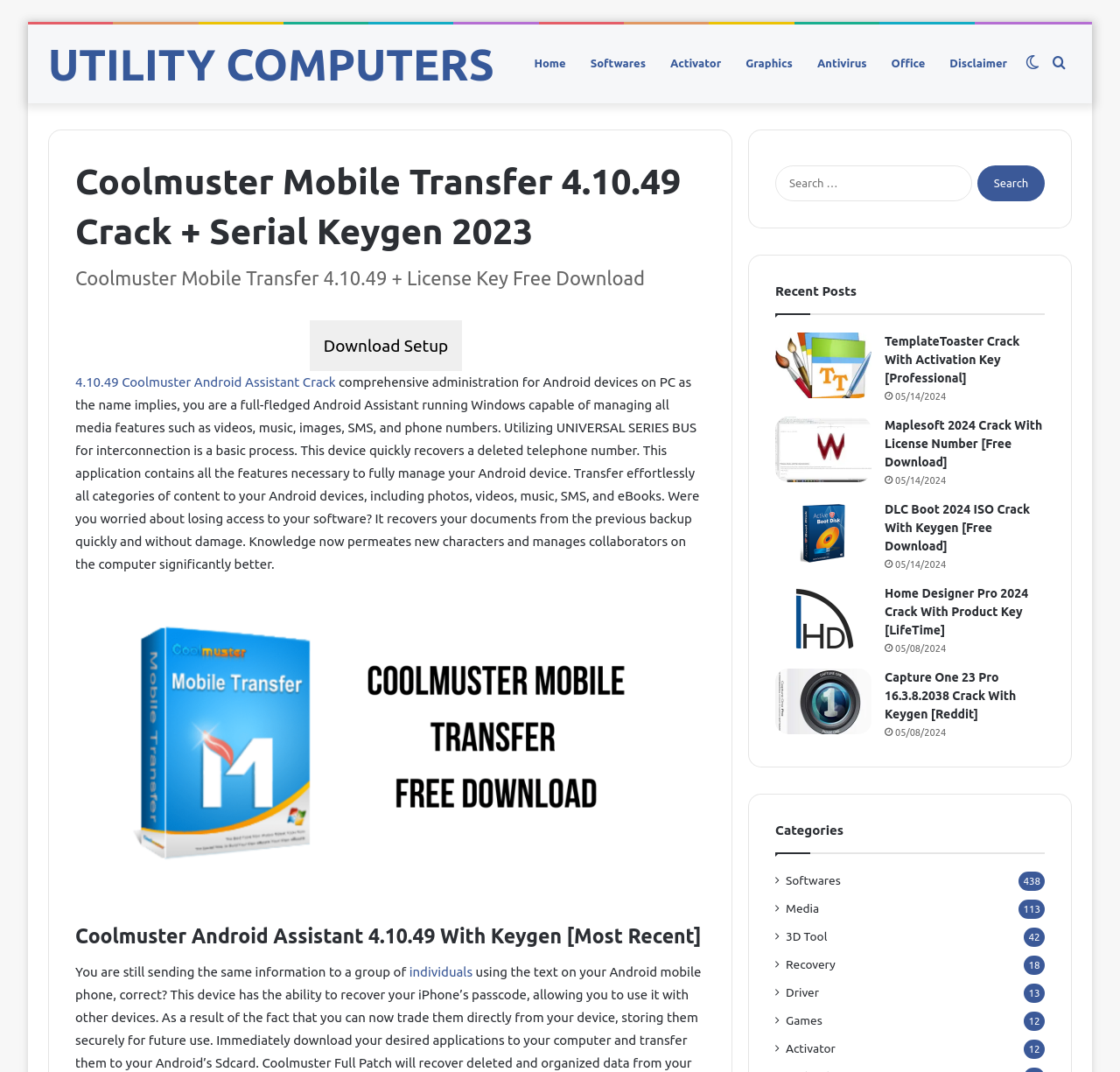What is the purpose of the Coolmuster Android Assistant?
Using the image, provide a concise answer in one word or a short phrase.

Manage Android devices on PC